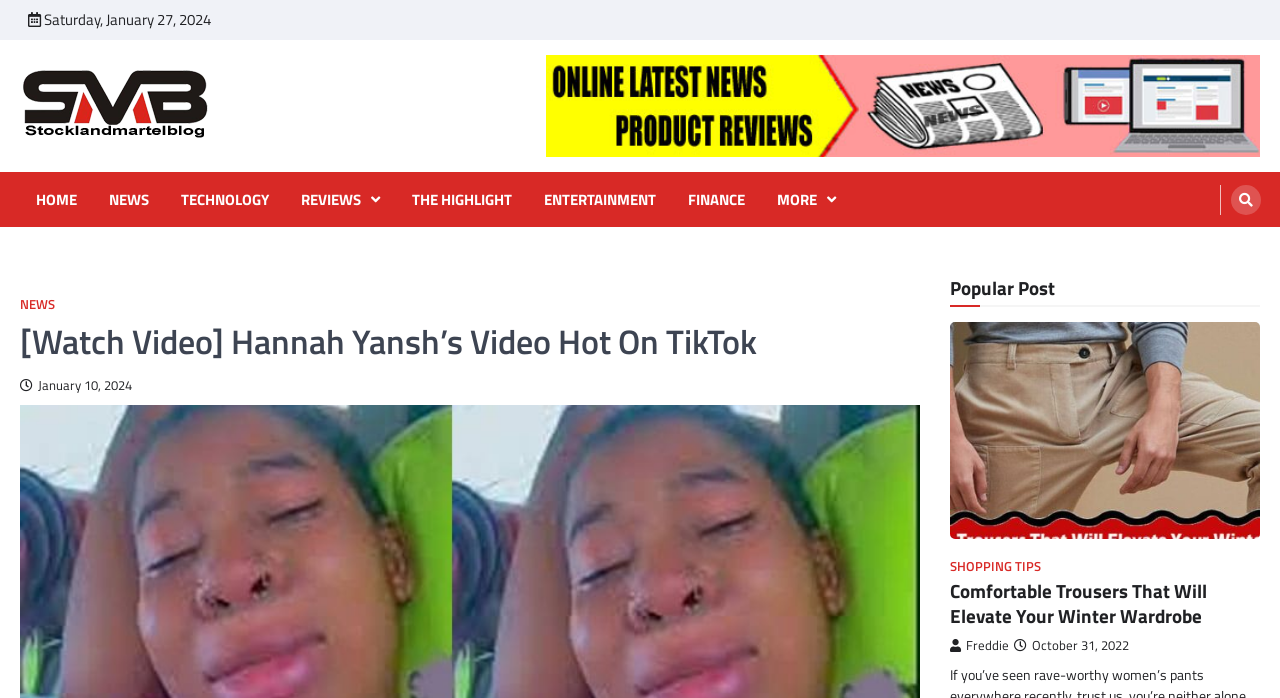Provide a brief response using a word or short phrase to this question:
What is the author of the article 'Comfortable Trousers That Will Elevate Your Winter Wardrobe'?

Freddie